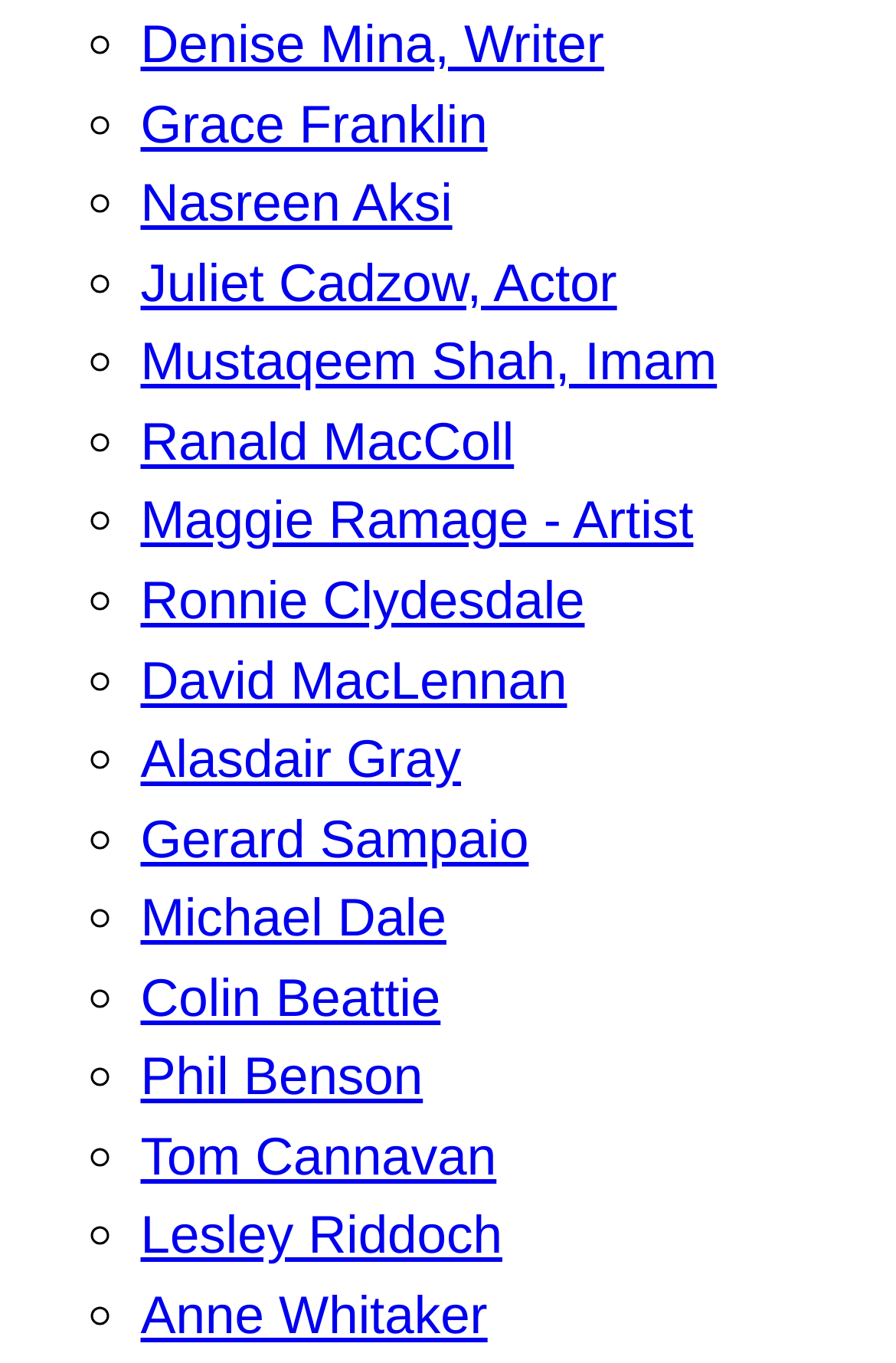Respond to the question below with a single word or phrase:
What is the last person's name listed?

Anne Whitaker